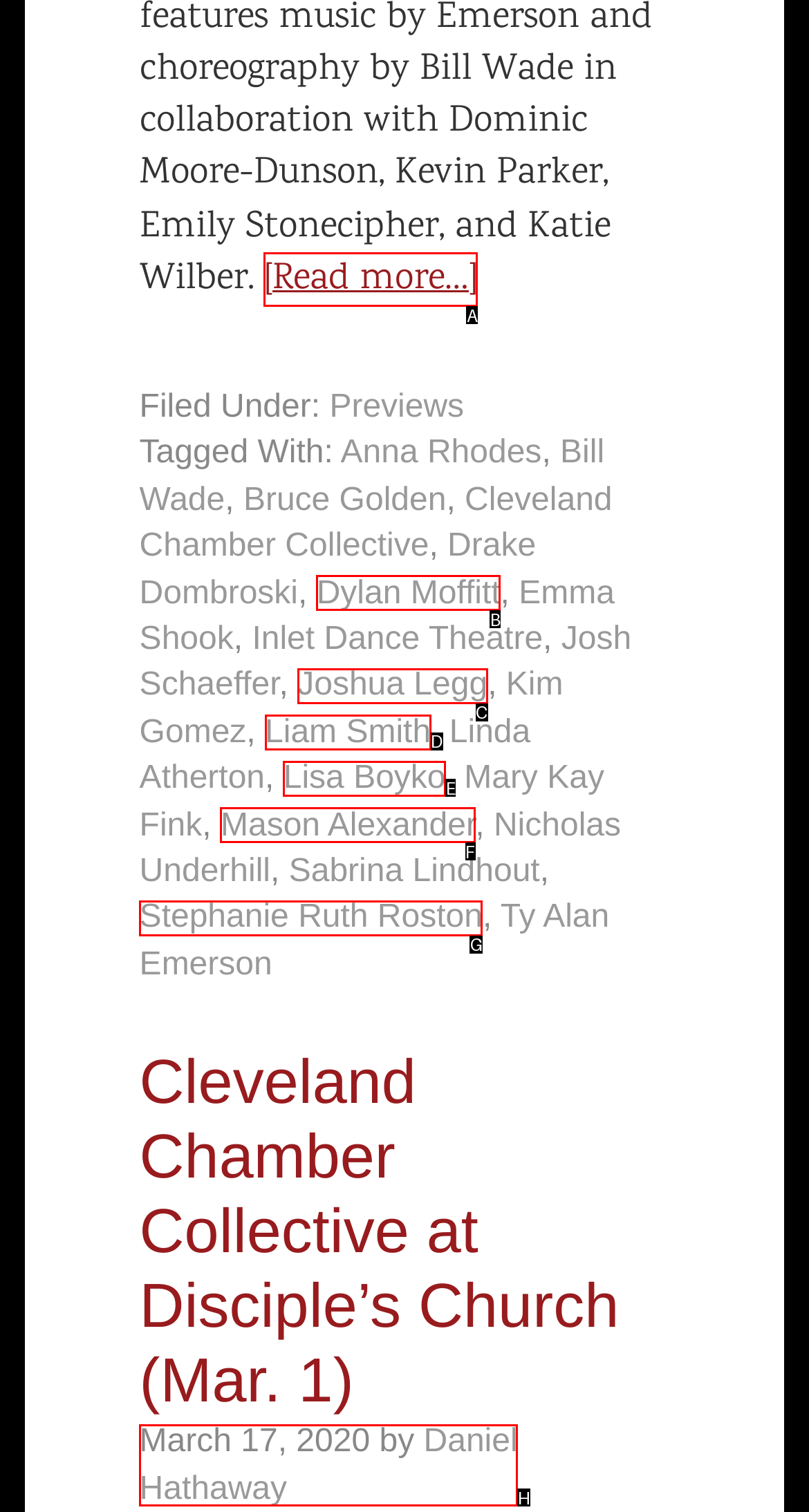Which lettered UI element aligns with this description: Stephanie Ruth Roston
Provide your answer using the letter from the available choices.

G